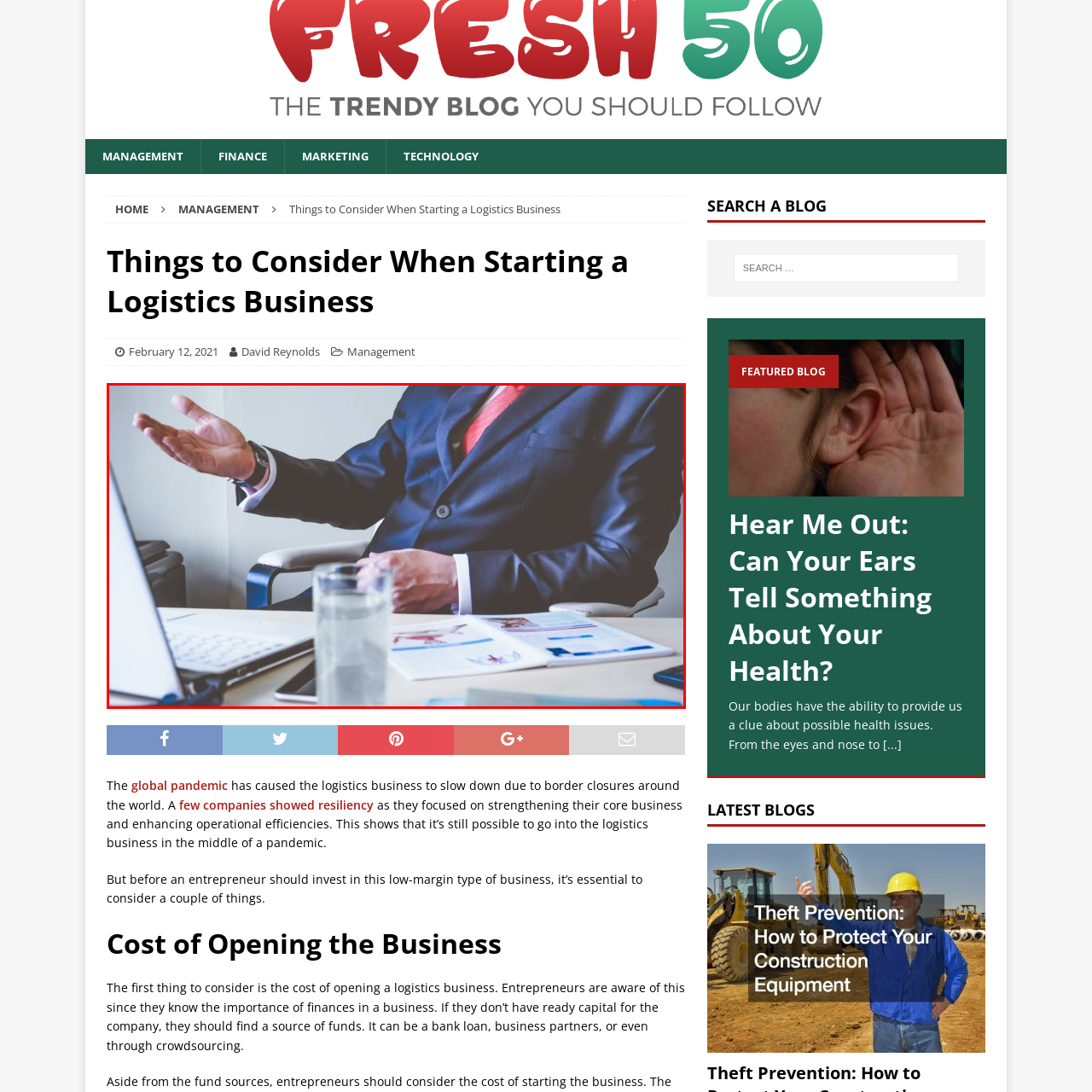Focus on the picture inside the red-framed area and provide a one-word or short phrase response to the following question:
What is on the desk in front of him?

Laptop and documents